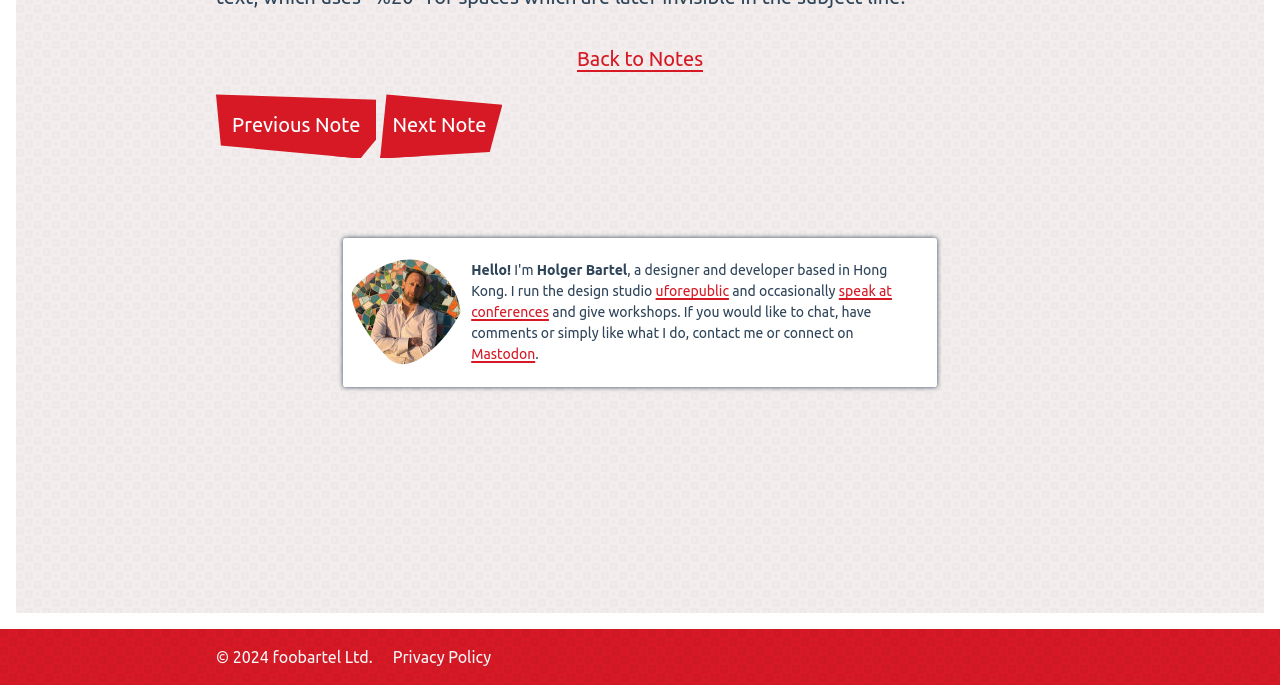Identify the bounding box coordinates for the UI element described as follows: "Privacy Policy". Ensure the coordinates are four float numbers between 0 and 1, formatted as [left, top, right, bottom].

[0.304, 0.94, 0.387, 0.979]